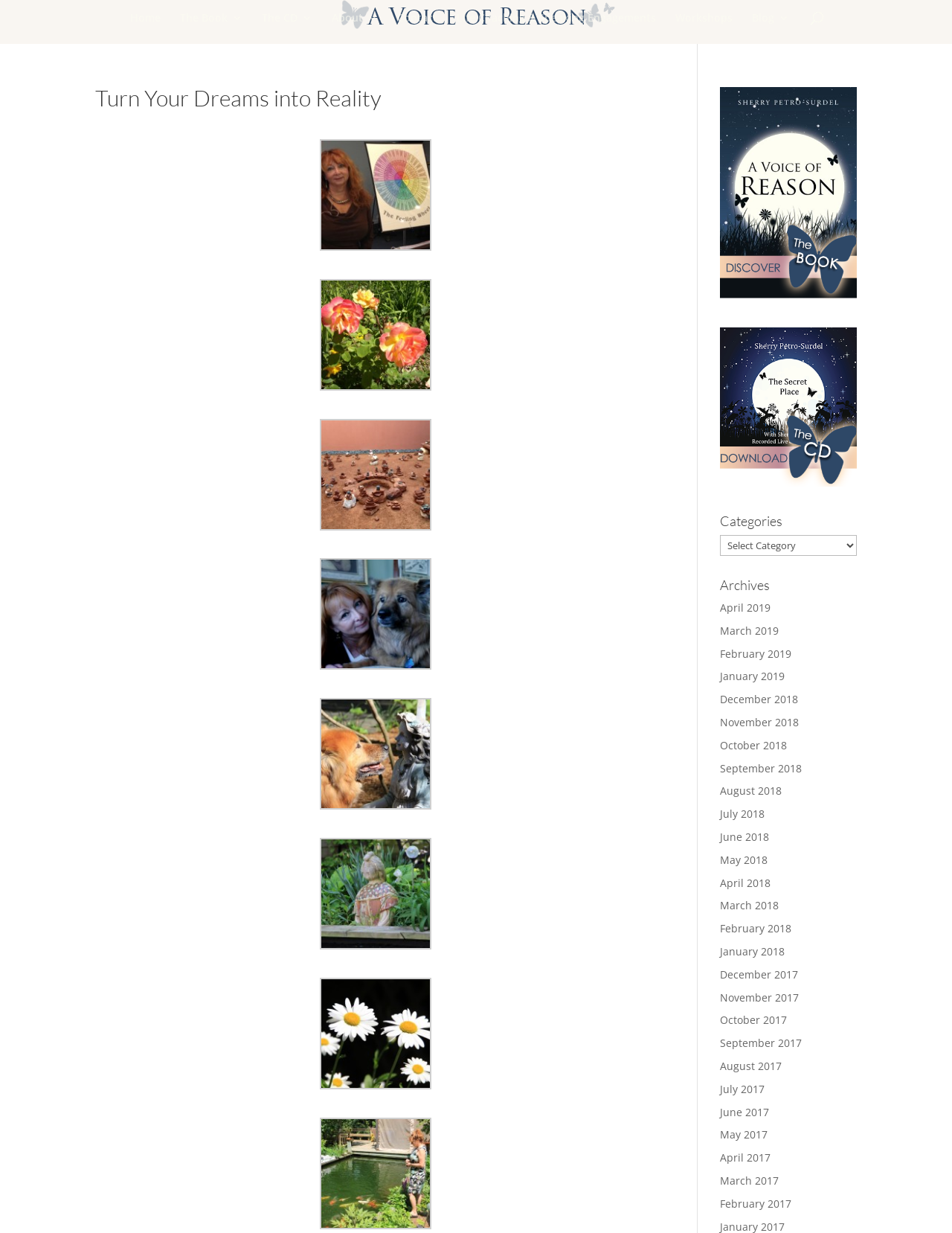Using details from the image, please answer the following question comprehensively:
What is the category of the archives?

I looked at the archives section and saw that it lists links to different months, such as 'April 2019', 'March 2019', and so on, which suggests that the category of the archives is months.